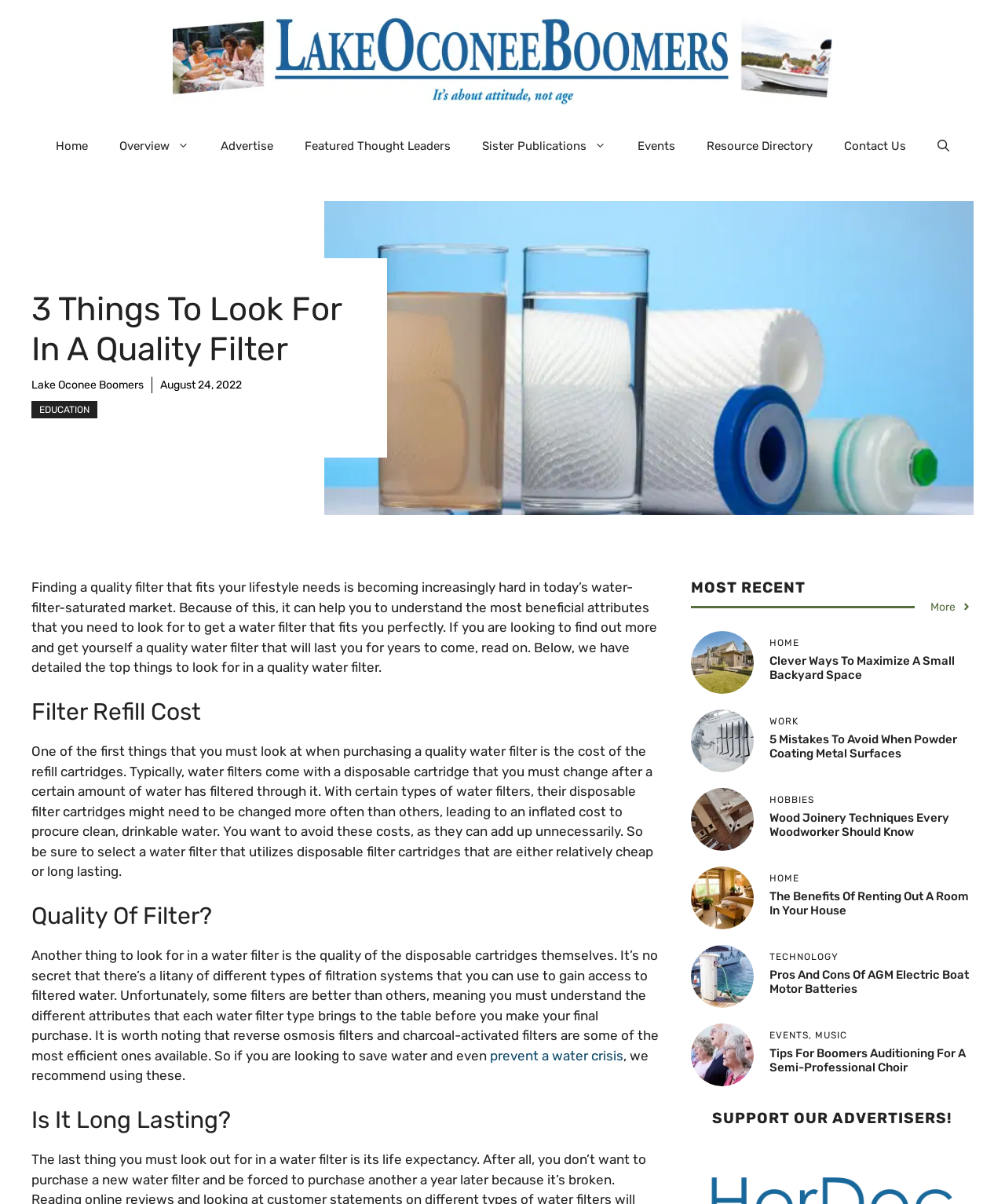Please determine the primary heading and provide its text.

3 Things To Look For In A Quality Filter